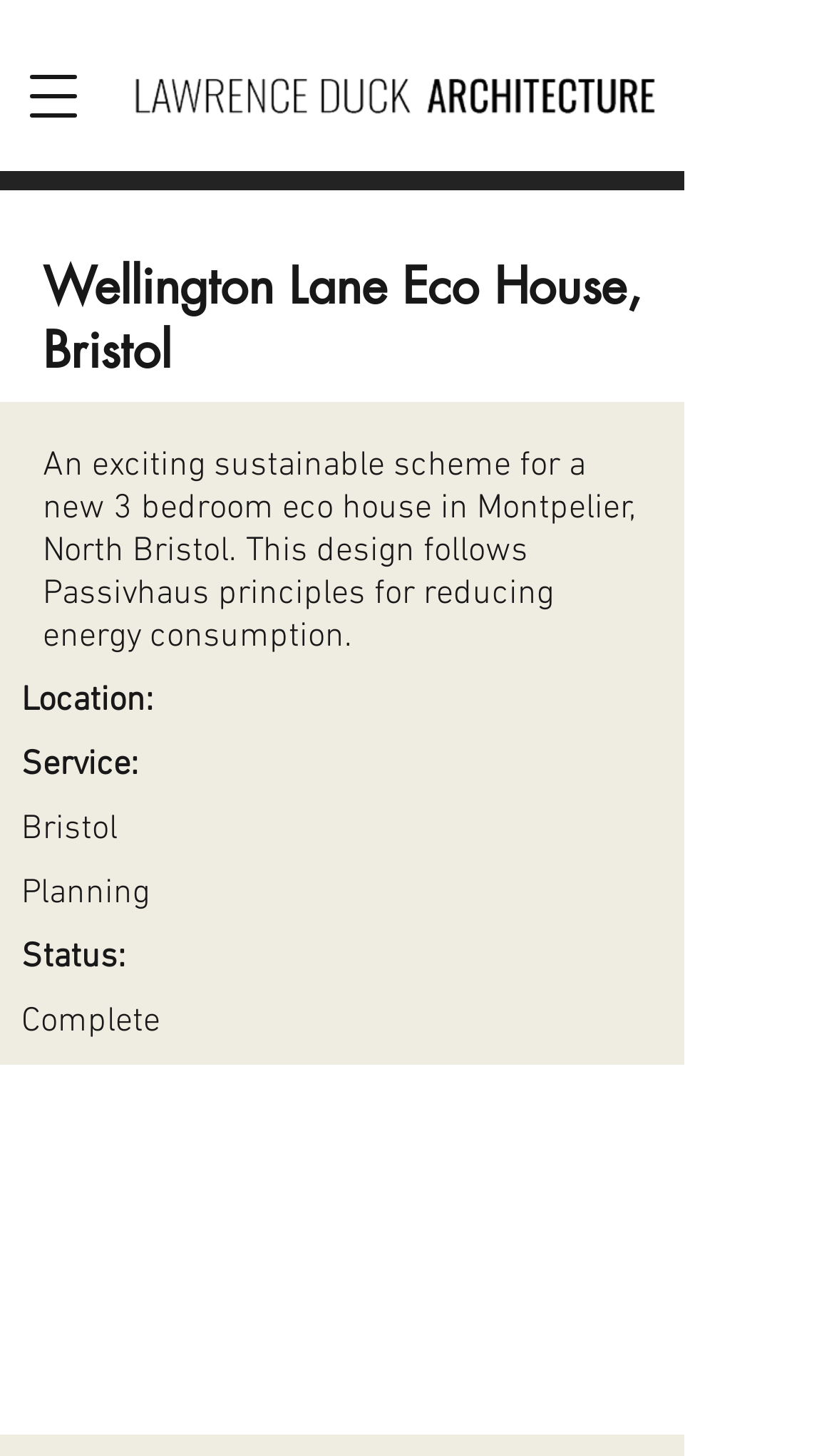Where is the eco house located?
From the image, respond using a single word or phrase.

Montpelier, North Bristol